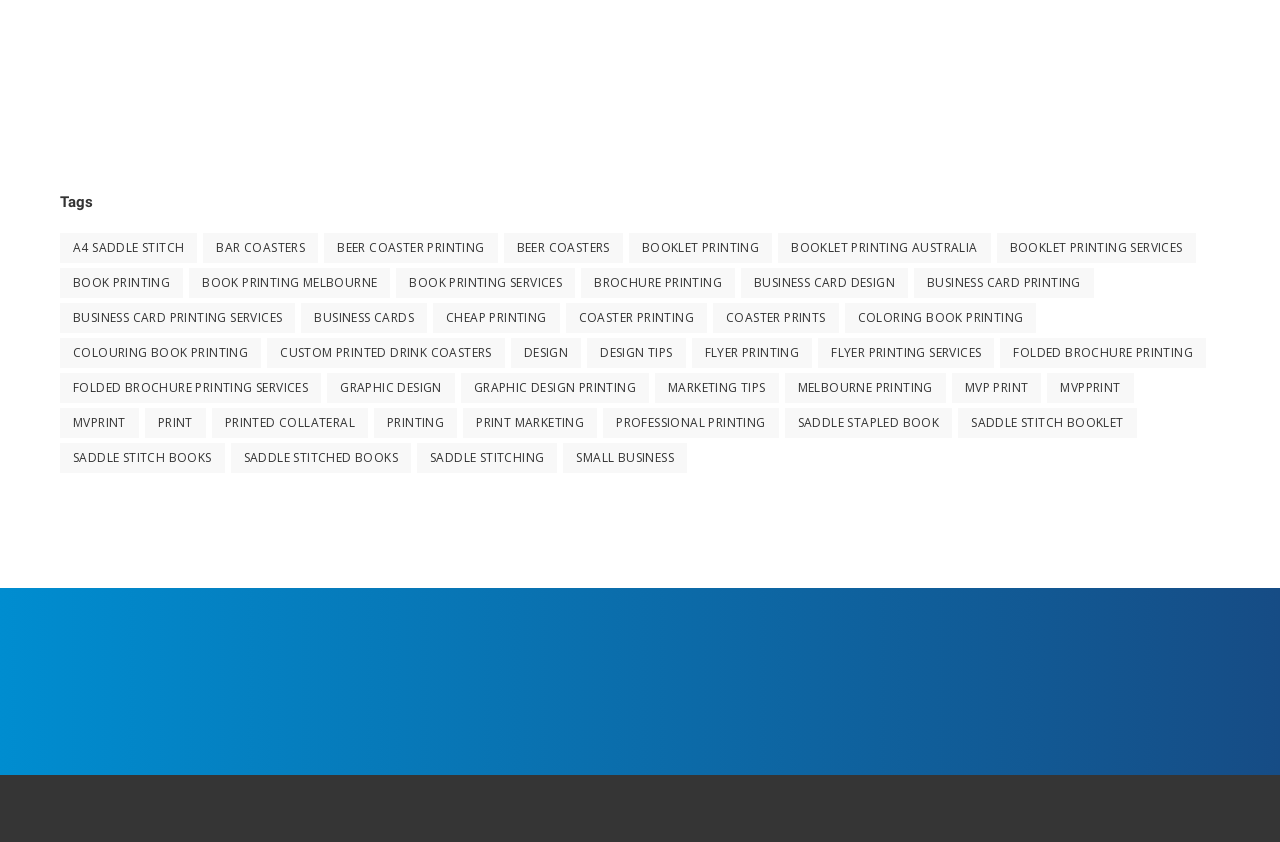Answer the question below with a single word or a brief phrase: 
How many links are on the webpage?

71 links